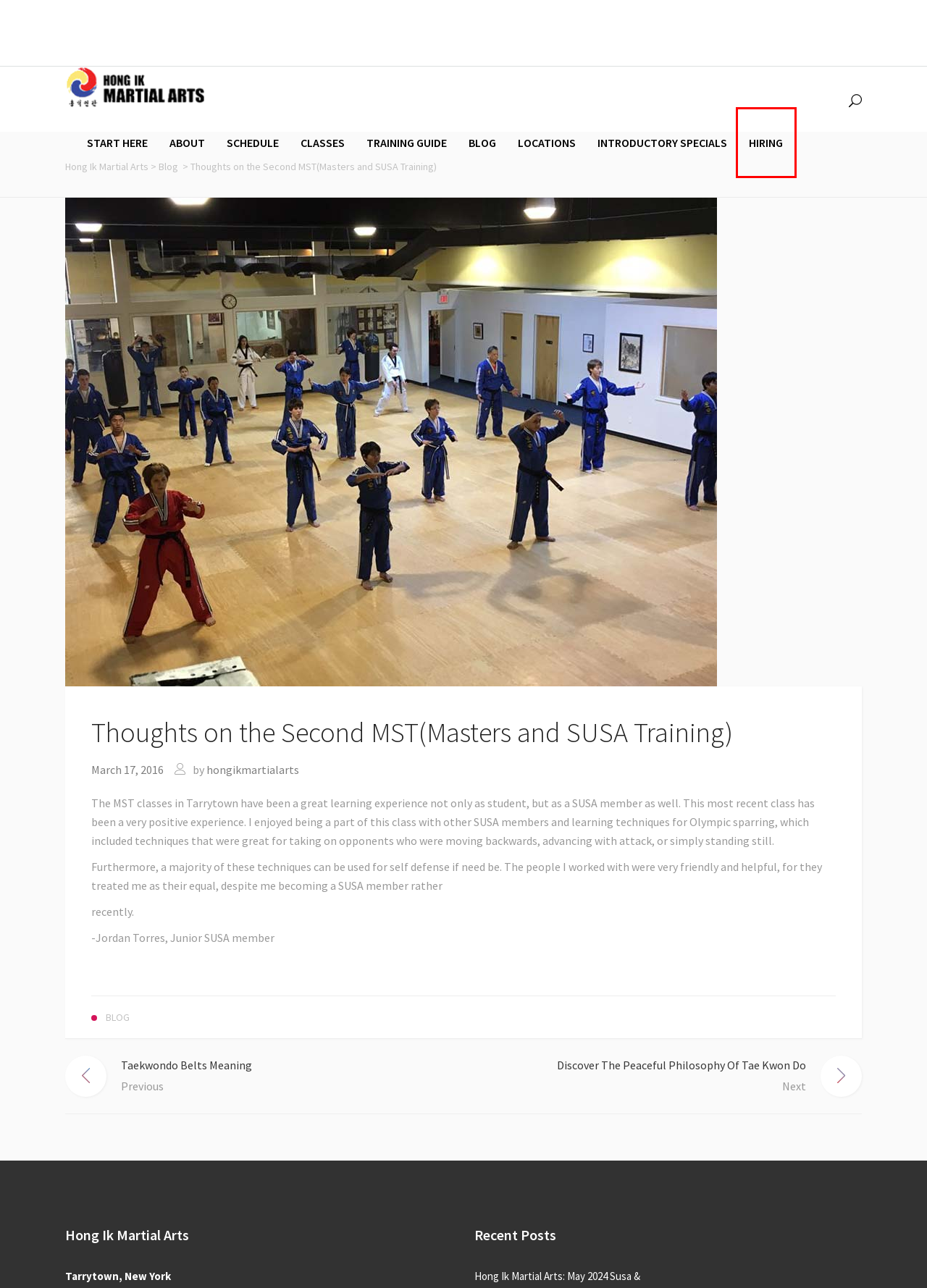Analyze the screenshot of a webpage with a red bounding box and select the webpage description that most accurately describes the new page resulting from clicking the element inside the red box. Here are the candidates:
A. Family Class - Hong Ik Martial Arts
B. Blog Archives - Hong Ik Martial Arts
C. HIRING - Hong Ik Martial Arts
D. Belt Progression - Hong Ik Martial Arts
E. Location - Hong Ik Martial Arts
F. Tarrytown Schedule - Hong Ik Martial Arts
G. hongikmartialarts, Author at Hong Ik Martial Arts
H. Discover The Peaceful Philosophy Of Tae Kwon Do - Hong Ik Martial Arts

C